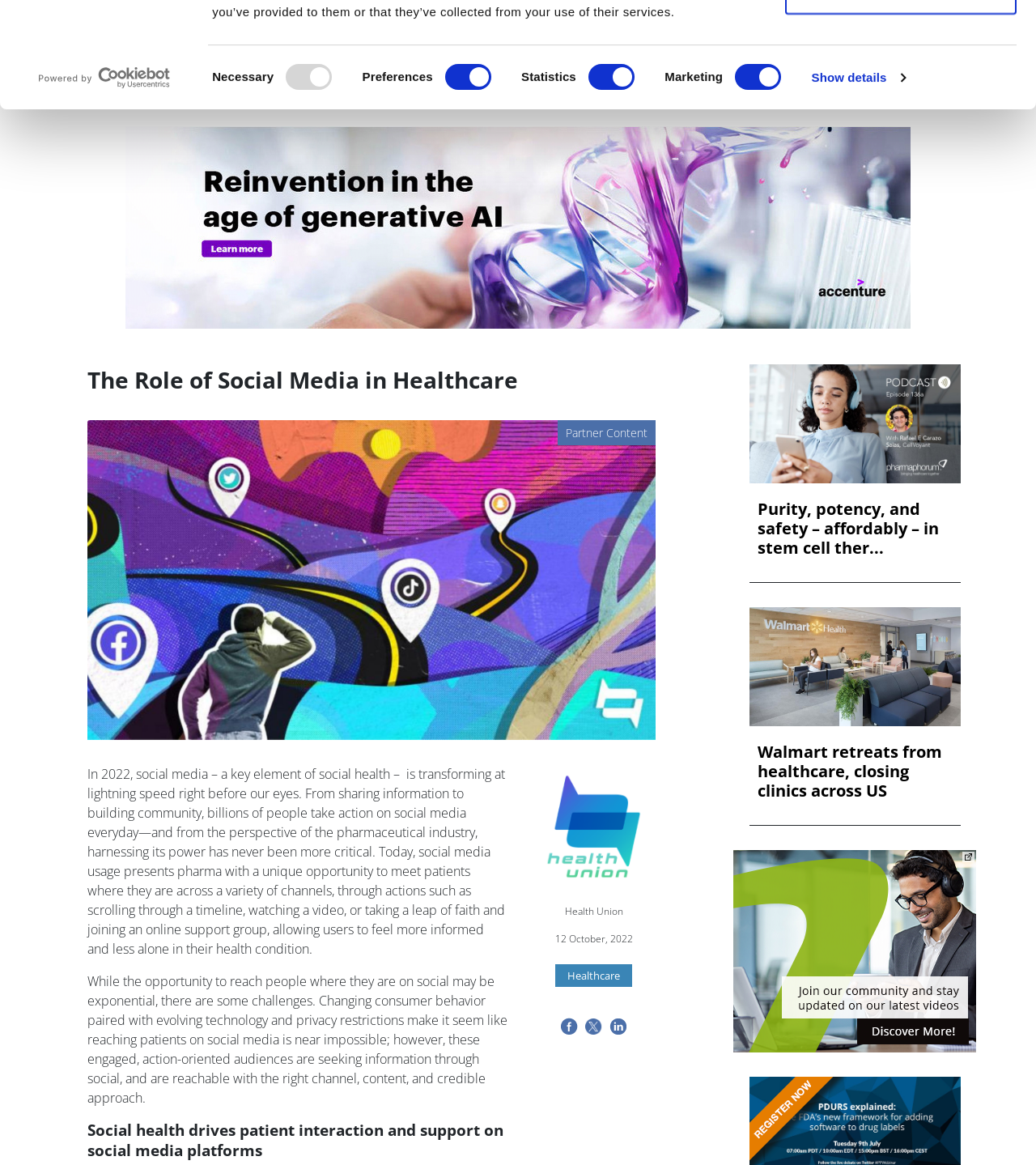Please specify the bounding box coordinates of the area that should be clicked to accomplish the following instruction: "Sign up for an account". The coordinates should consist of four float numbers between 0 and 1, i.e., [left, top, right, bottom].

[0.577, 0.006, 0.626, 0.021]